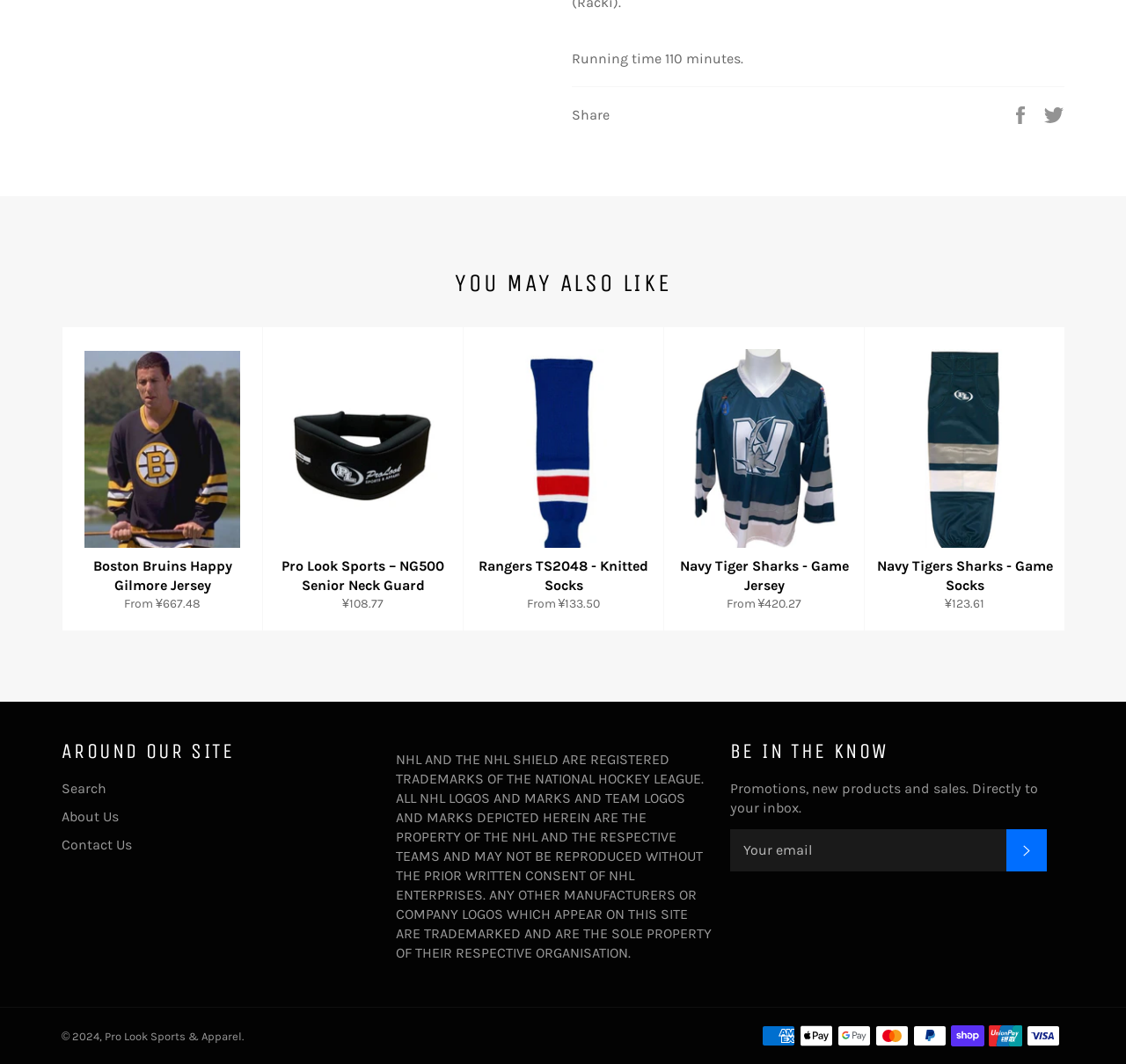Please identify the coordinates of the bounding box that should be clicked to fulfill this instruction: "Search".

[0.055, 0.733, 0.095, 0.748]